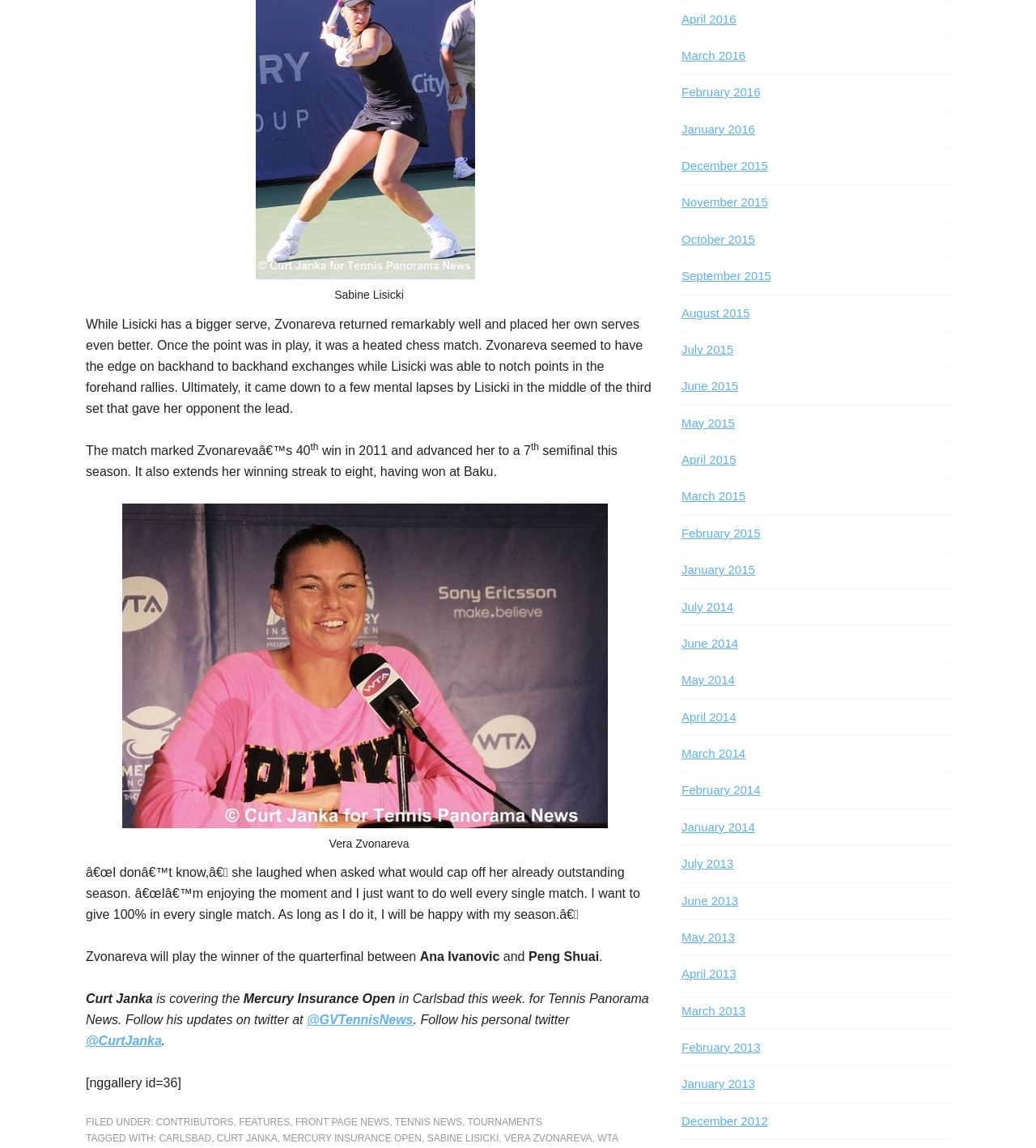Please answer the following query using a single word or phrase: 
What is the name of the tournament where Vera Zvonareva will play the winner of the quarterfinal?

Mercury Insurance Open